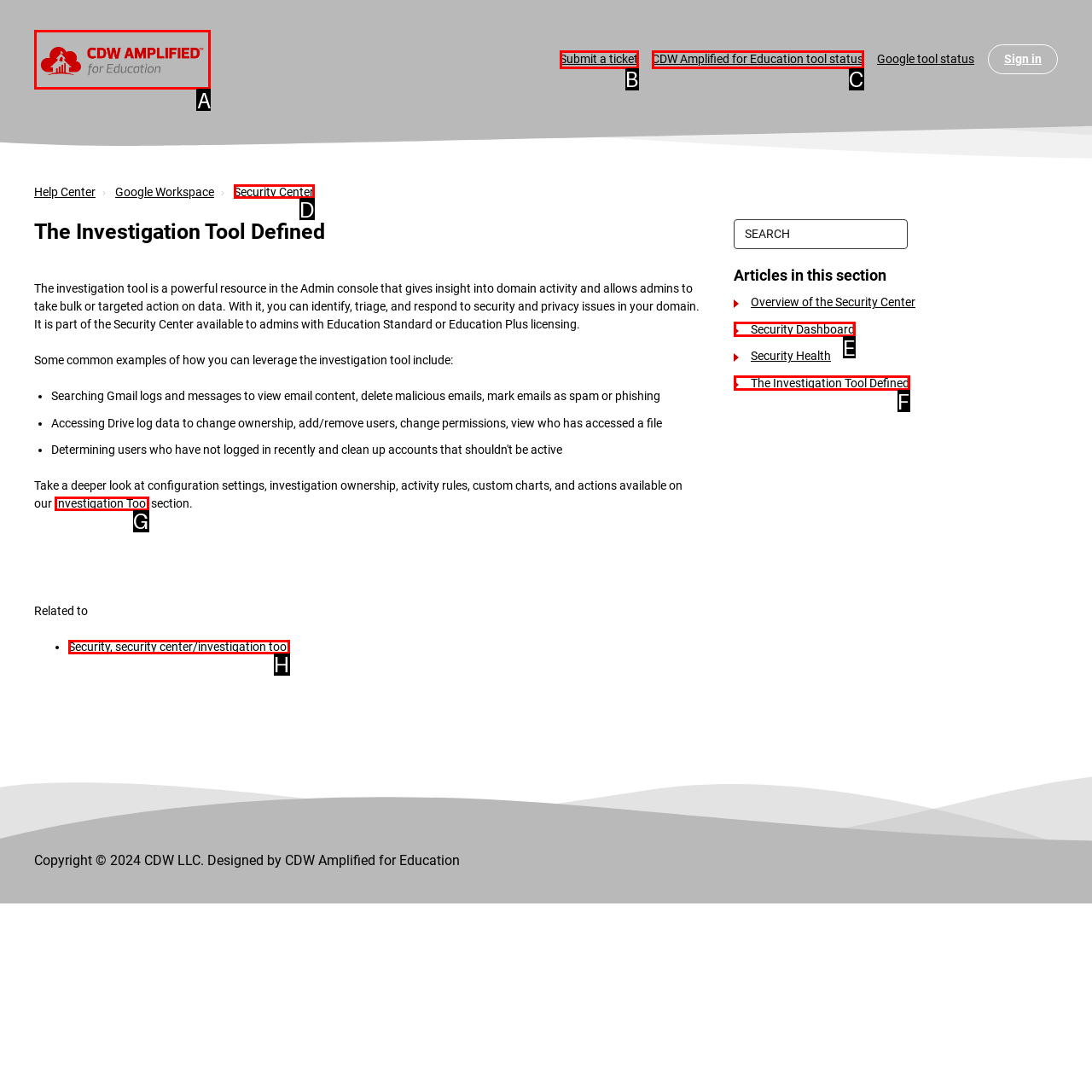Given the description: aria-label="b-facebook", select the HTML element that best matches it. Reply with the letter of your chosen option.

None